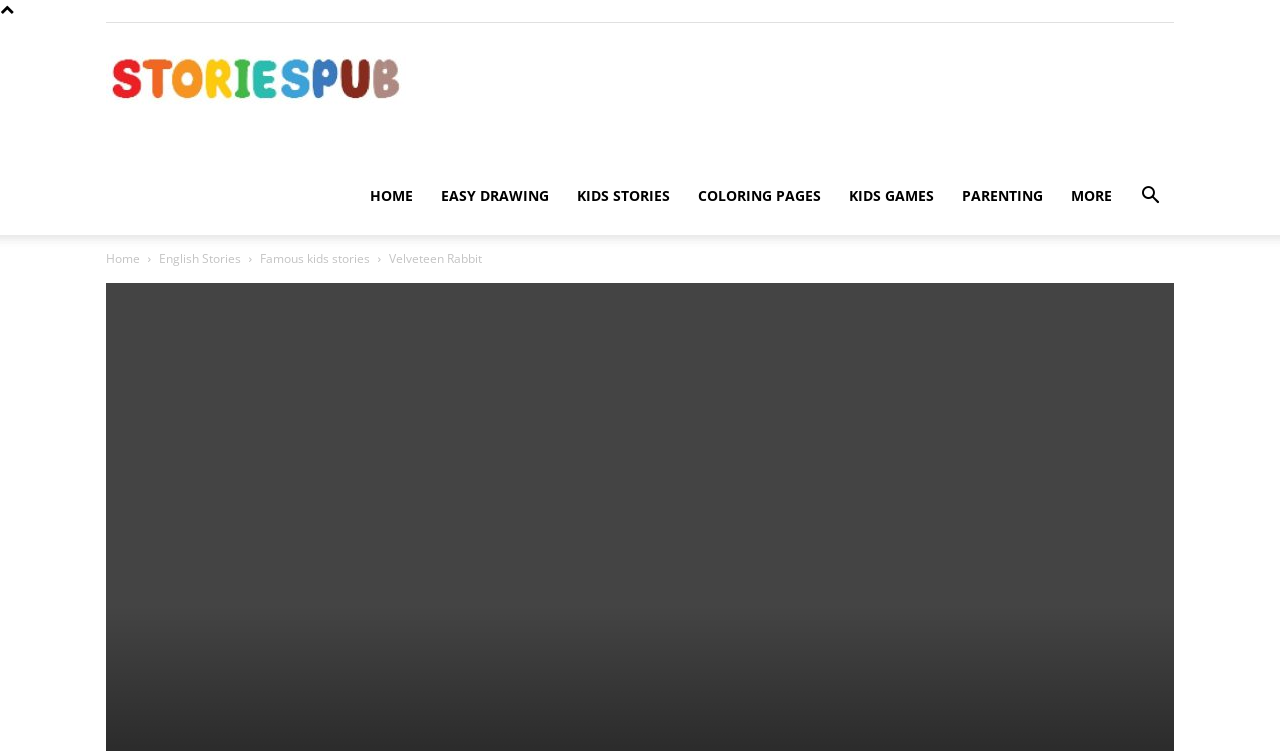Please locate the bounding box coordinates of the element that needs to be clicked to achieve the following instruction: "read English stories". The coordinates should be four float numbers between 0 and 1, i.e., [left, top, right, bottom].

[0.124, 0.333, 0.188, 0.356]